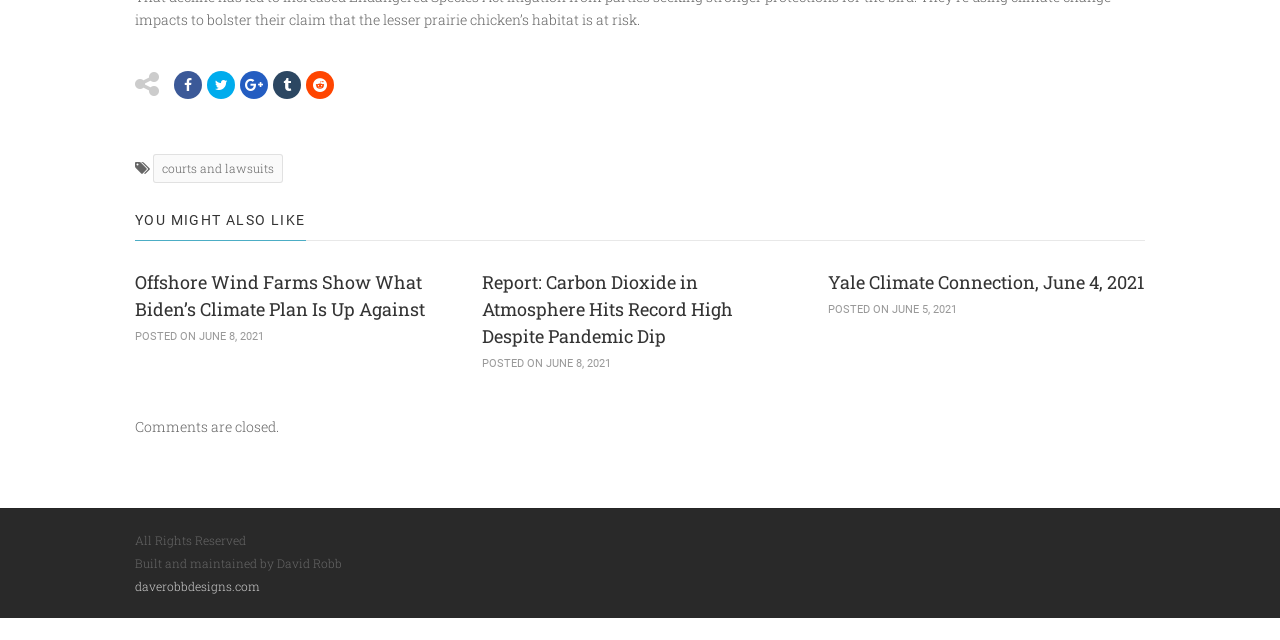Based on the element description title="Share on Google+", identify the bounding box coordinates for the UI element. The coordinates should be in the format (top-left x, top-left y, bottom-right x, bottom-right y) and within the 0 to 1 range.

[0.188, 0.111, 0.209, 0.155]